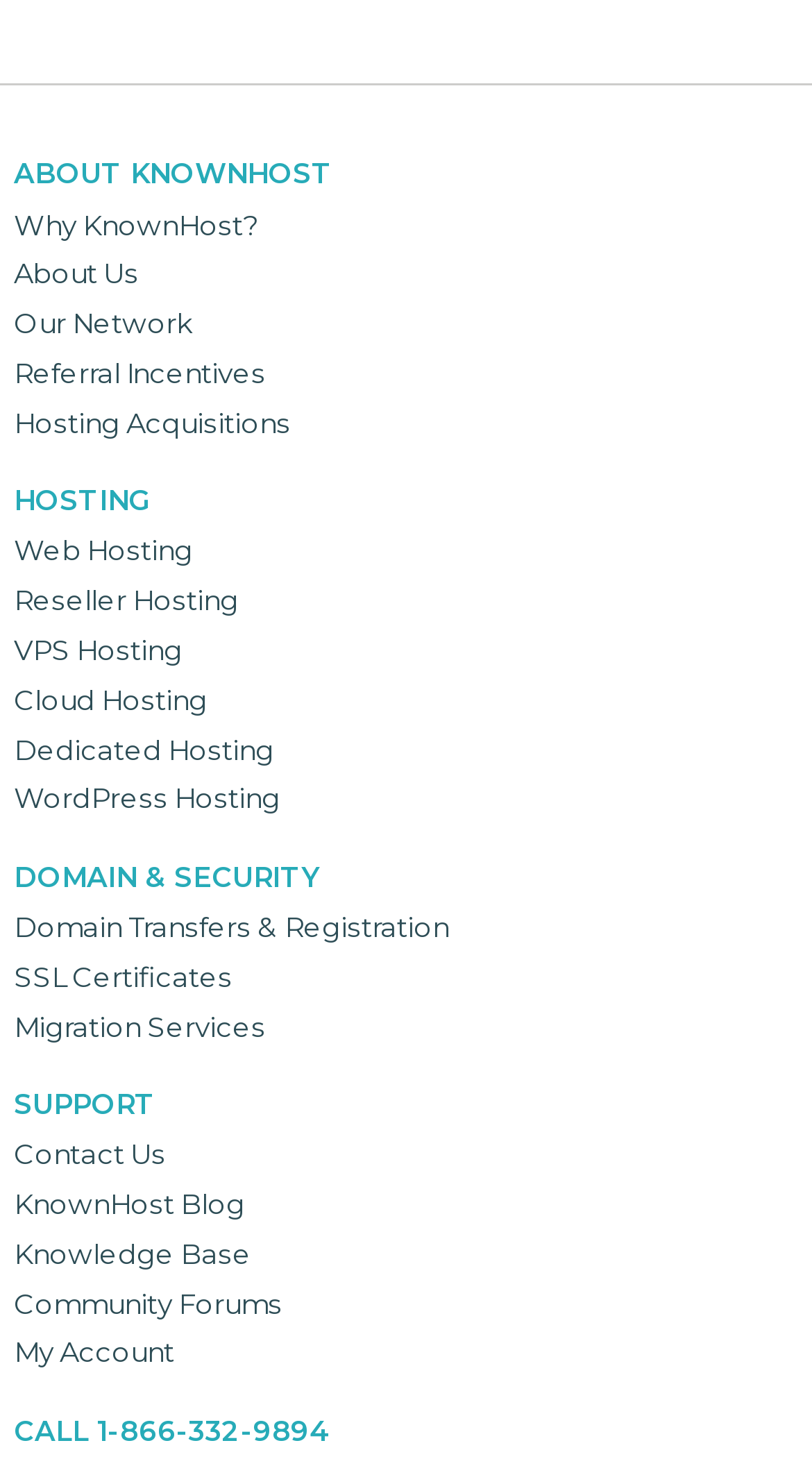Given the description "About Us", determine the bounding box of the corresponding UI element.

[0.017, 0.176, 0.171, 0.199]